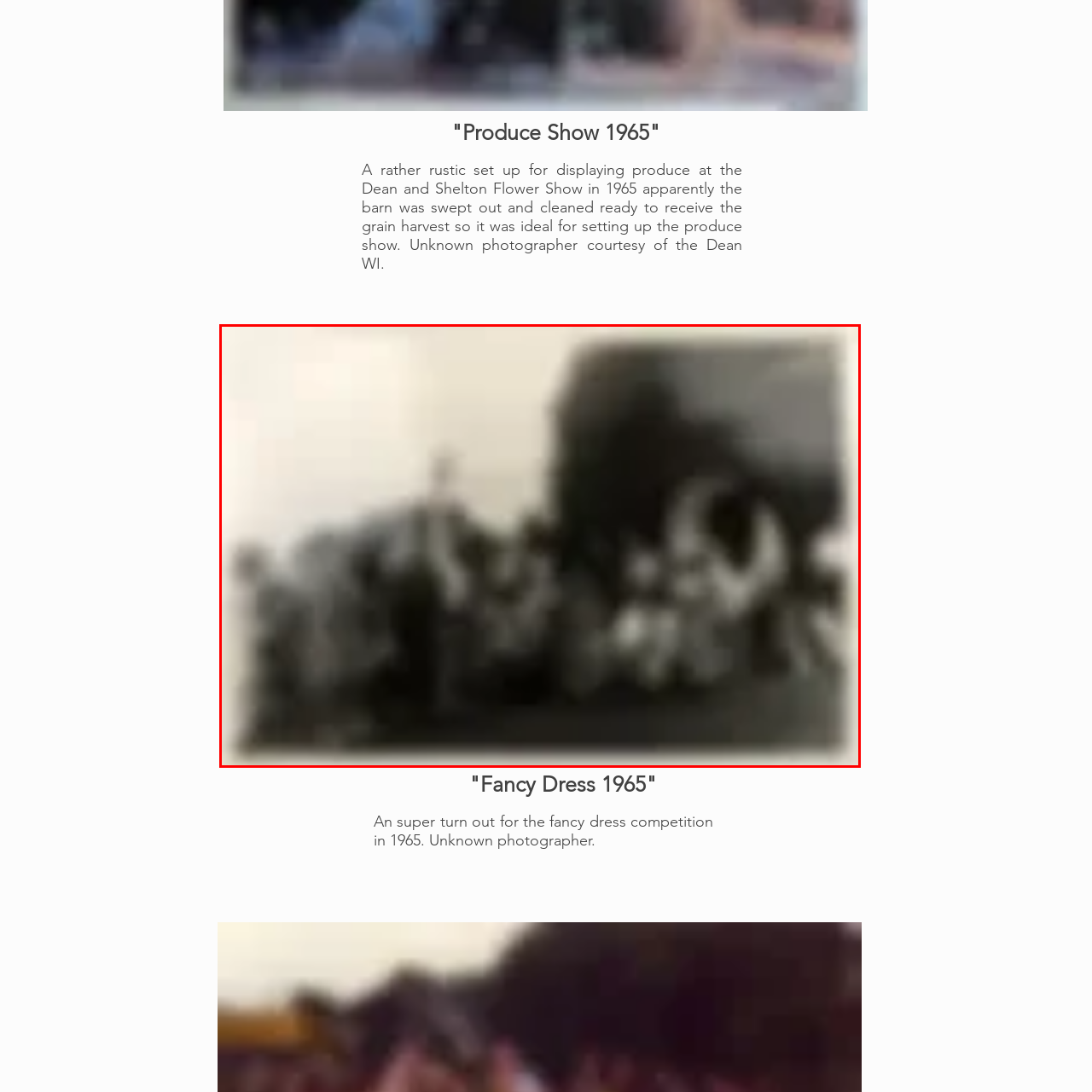What is the mood of the atmosphere?
Observe the part of the image inside the red bounding box and answer the question concisely with one word or a short phrase.

Anticipation and enjoyment